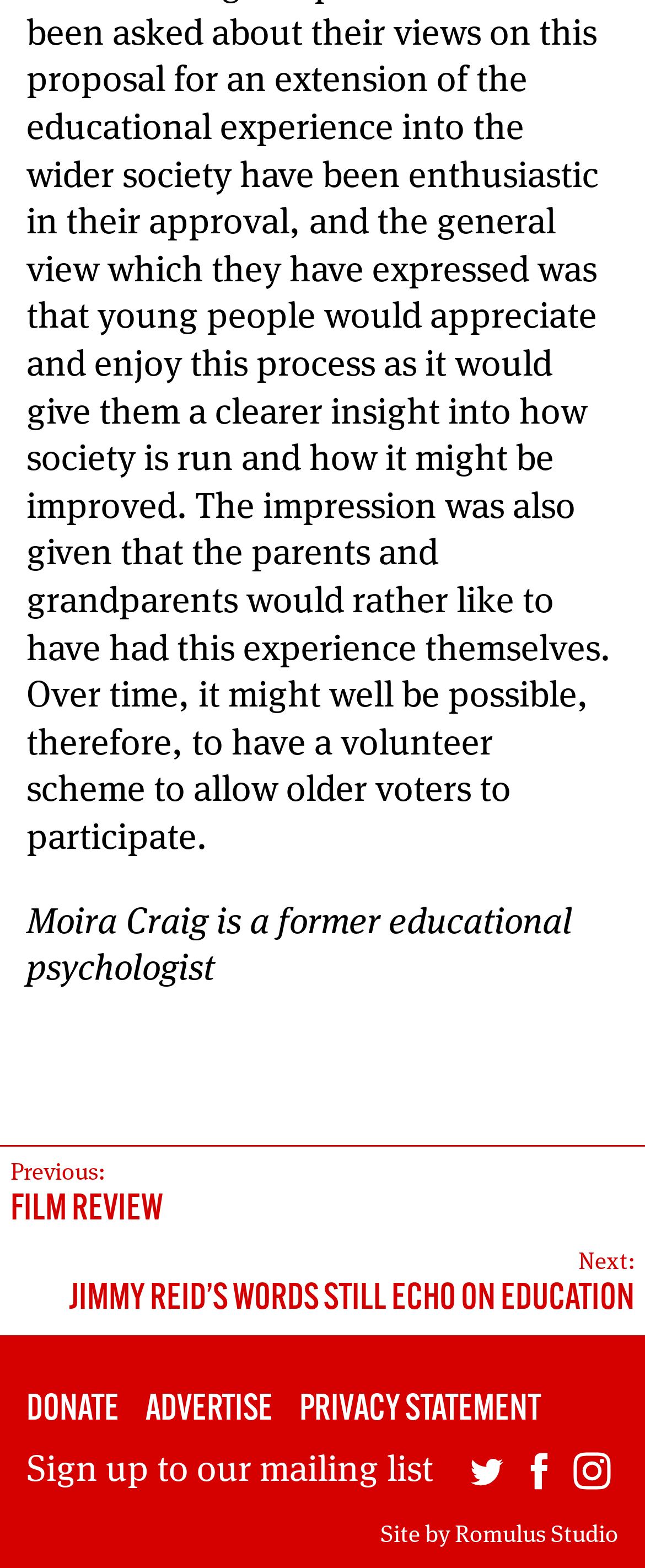Determine the bounding box for the HTML element described here: "Previous: Film Review". The coordinates should be given as [left, top, right, bottom] with each number being a float between 0 and 1.

[0.016, 0.738, 0.984, 0.788]